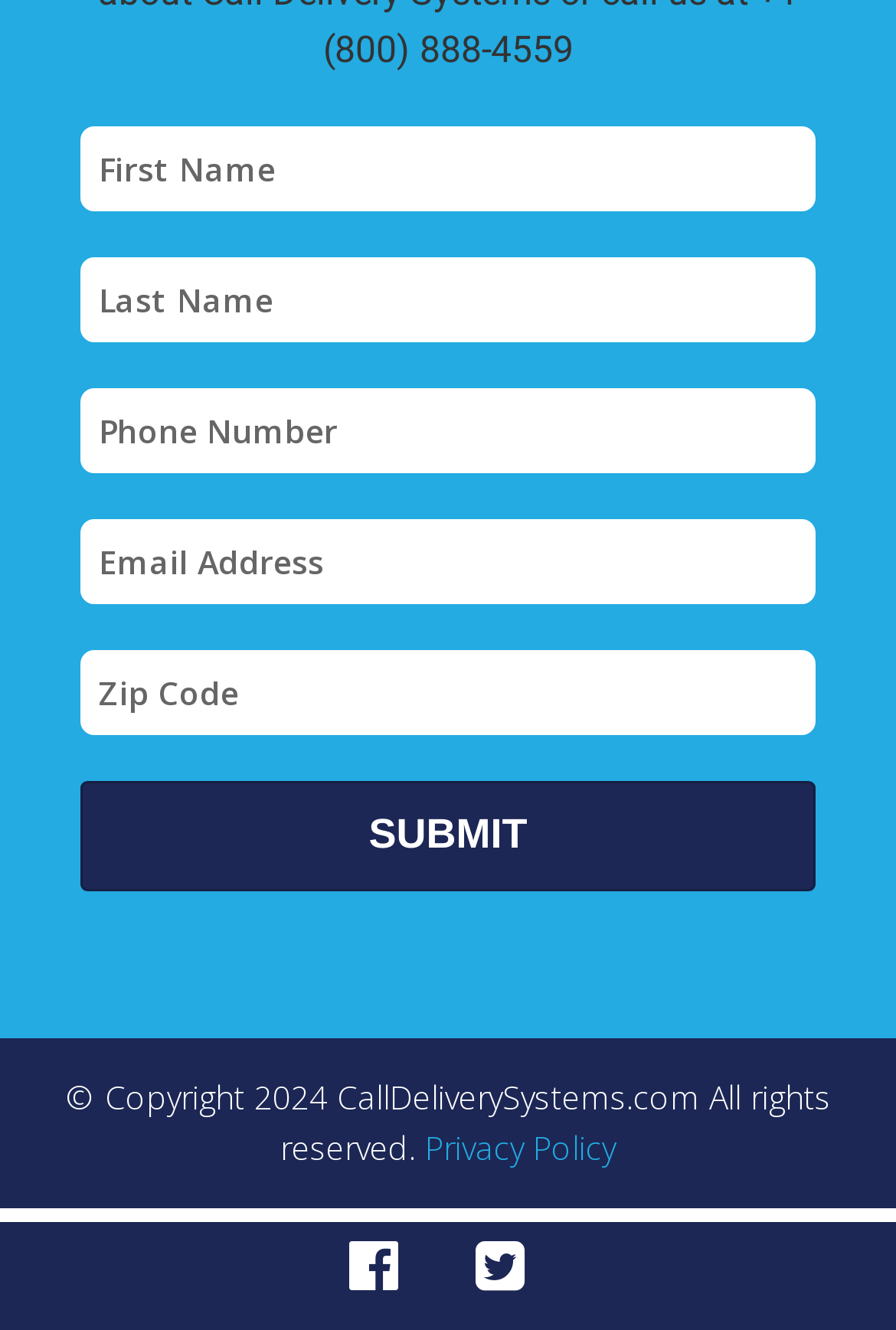What is the purpose of the 'Privacy Policy' link?
Answer the question in a detailed and comprehensive manner.

The 'Privacy Policy' link is likely to direct the user to a page that outlines the website's policies and practices regarding the collection, use, and protection of user data.